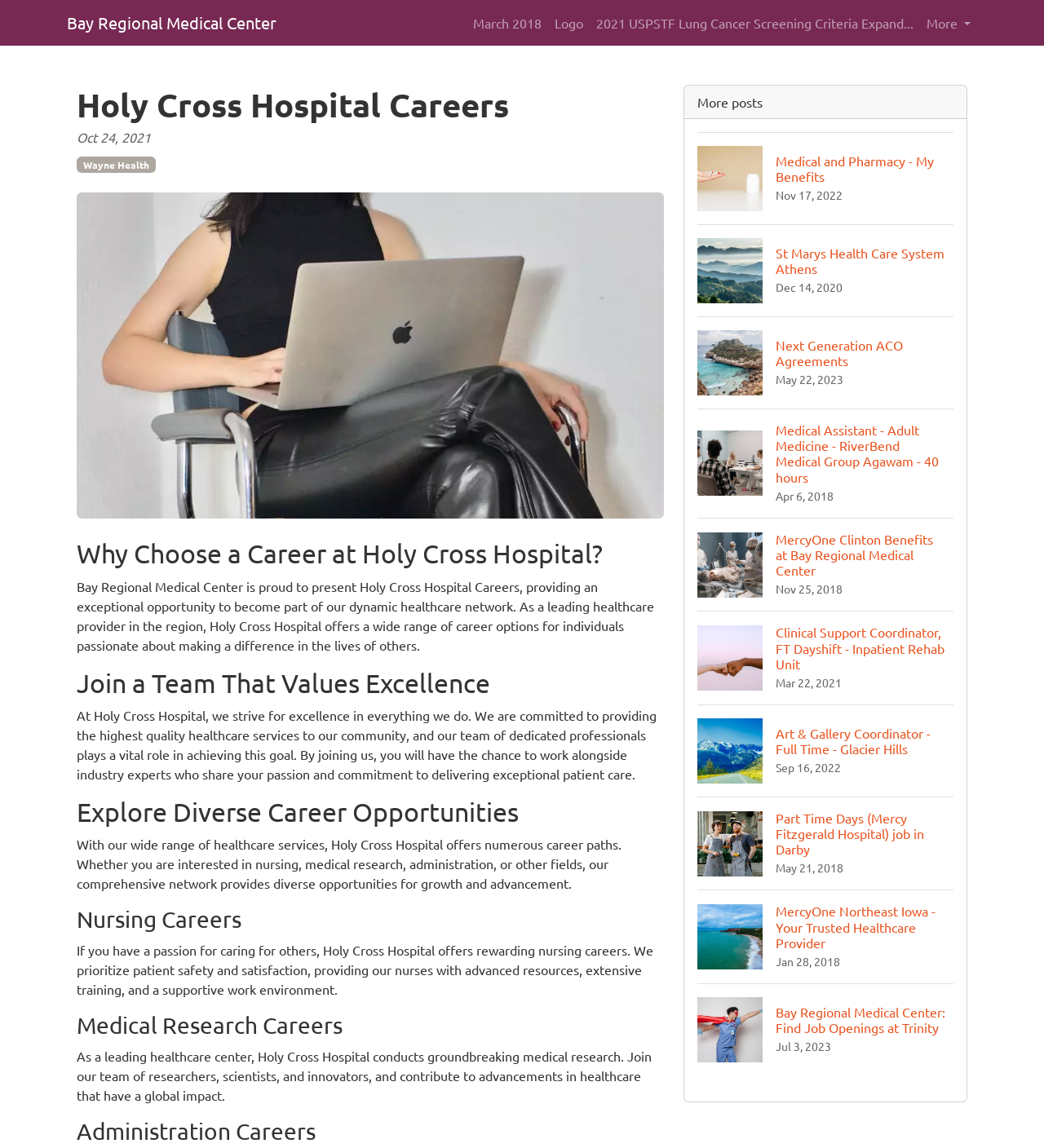Please pinpoint the bounding box coordinates for the region I should click to adhere to this instruction: "Click Bay Regional Medical Center".

[0.064, 0.006, 0.265, 0.034]